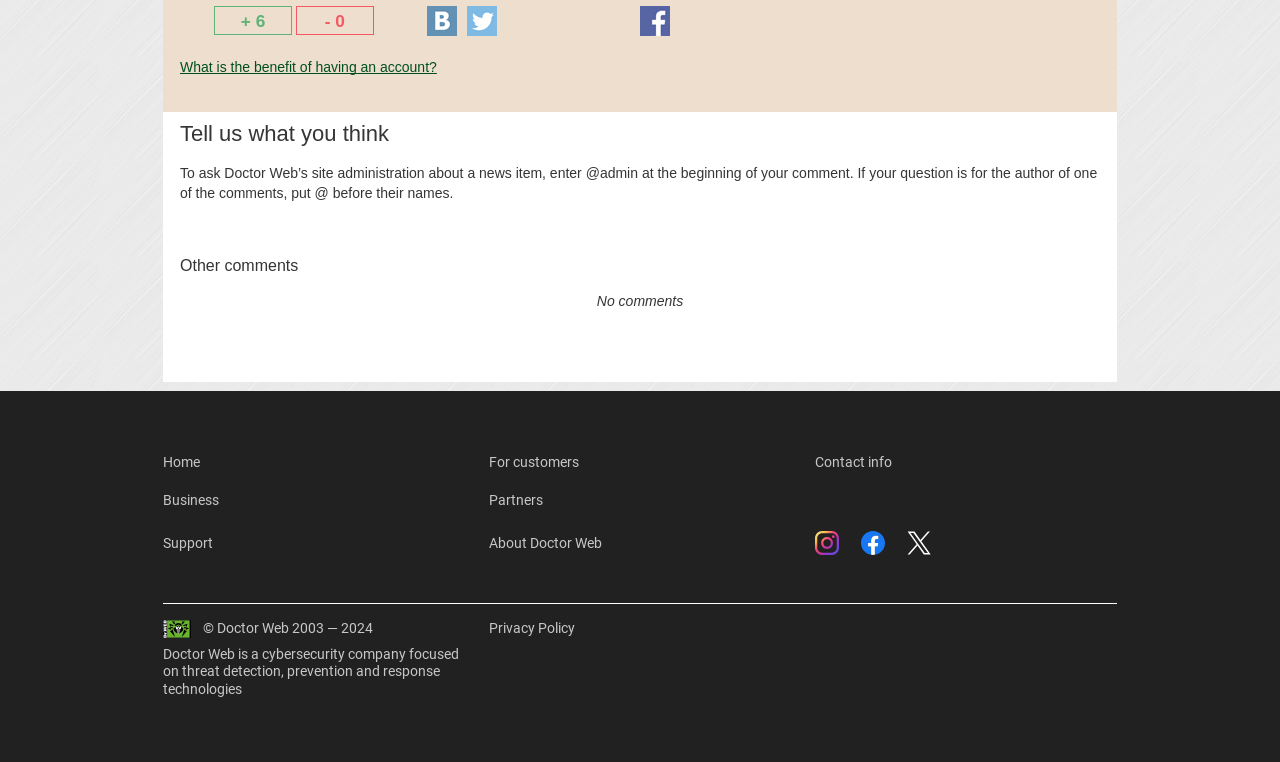Identify the bounding box for the described UI element: "alt="Instagram"".

[0.637, 0.697, 0.655, 0.728]